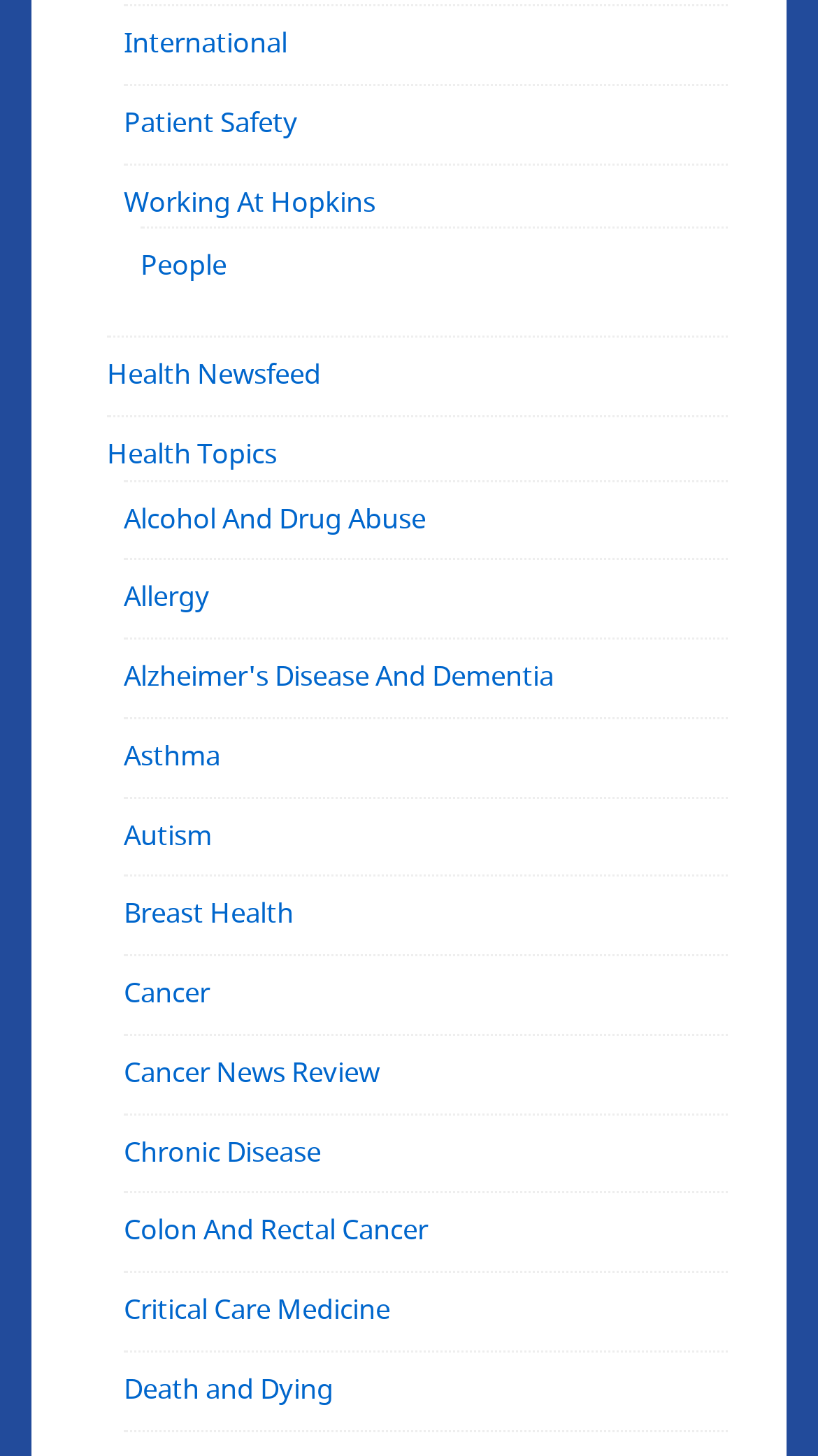How many links are there under the 'Root Element'?
Using the picture, provide a one-word or short phrase answer.

17